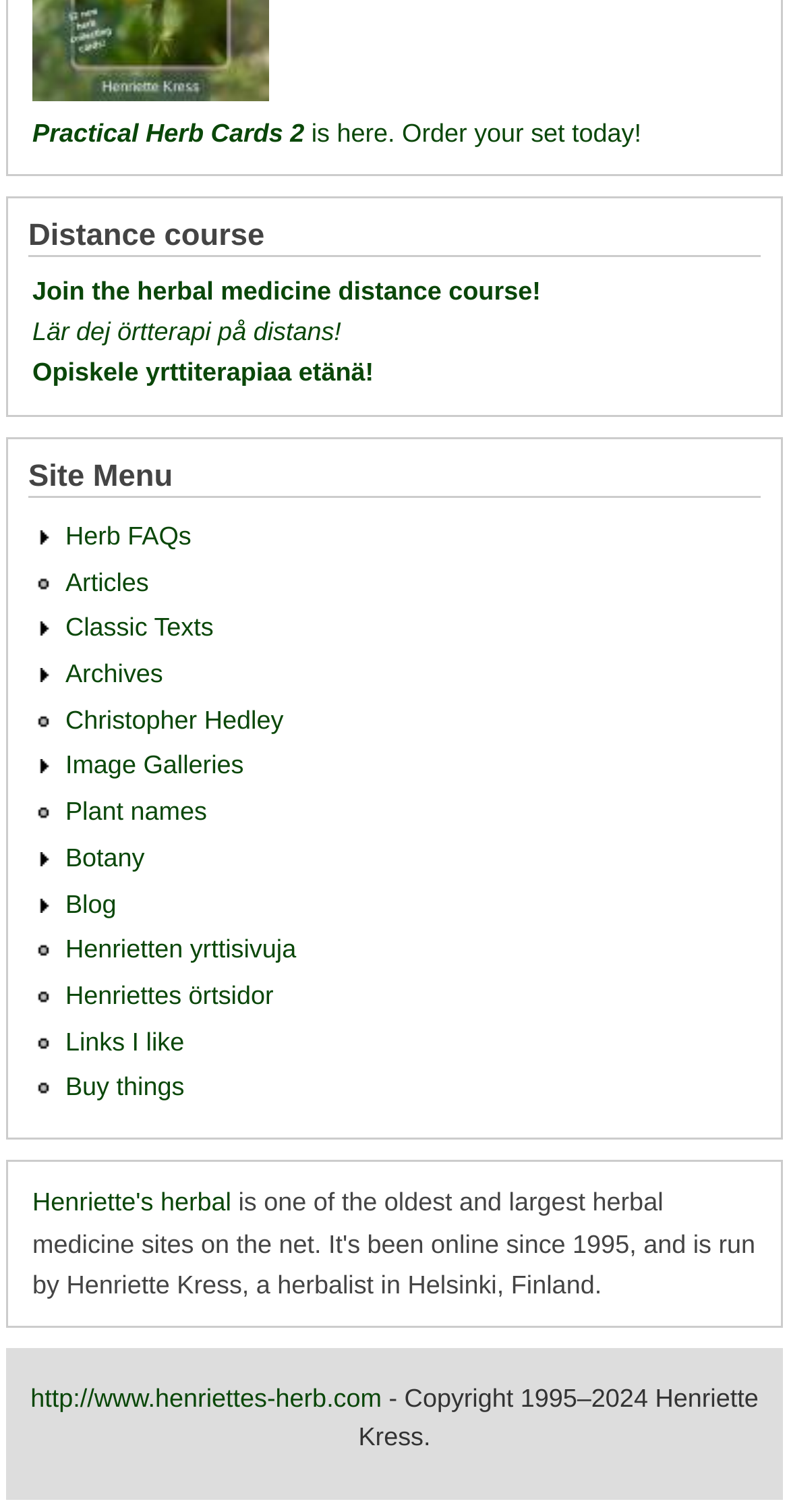Pinpoint the bounding box coordinates of the area that must be clicked to complete this instruction: "Read articles".

[0.083, 0.376, 0.189, 0.395]